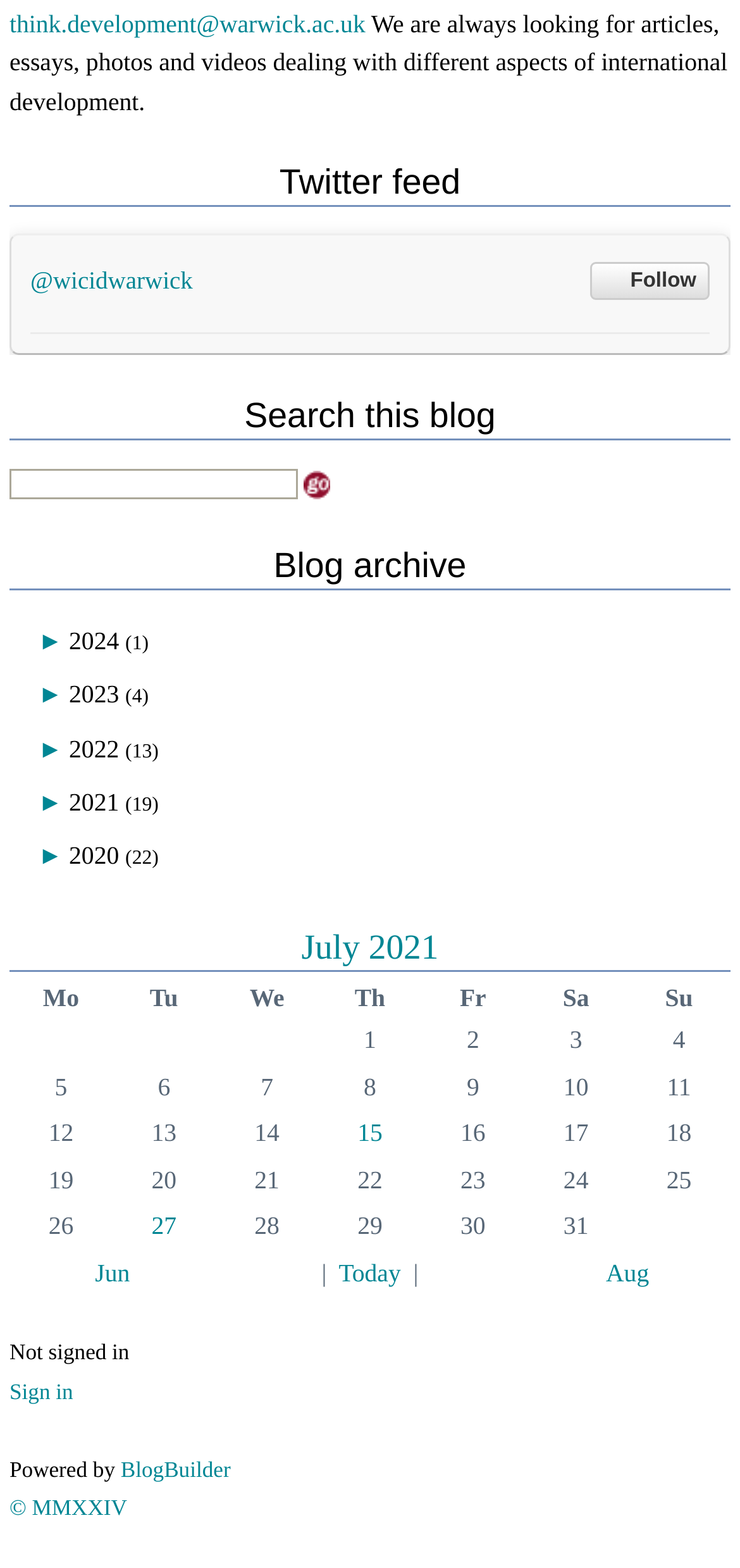Locate the bounding box coordinates of the element that needs to be clicked to carry out the instruction: "View 15th July entries". The coordinates should be given as four float numbers ranging from 0 to 1, i.e., [left, top, right, bottom].

[0.483, 0.713, 0.517, 0.731]